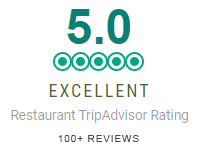Please give a succinct answer using a single word or phrase:
What is the status of the restaurant based on user reviews?

EXCELLENT